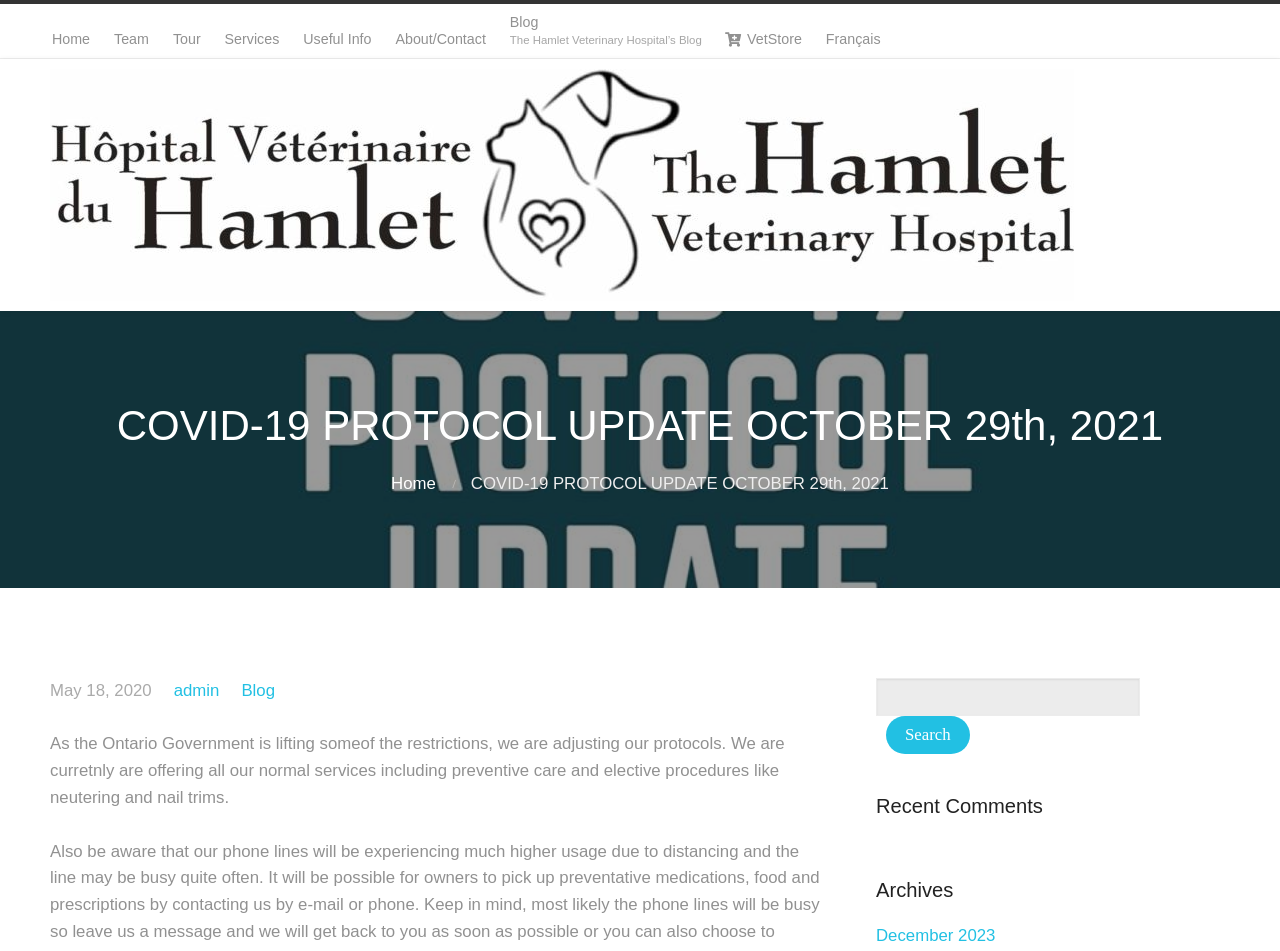Find the bounding box coordinates of the UI element according to this description: "Useful Info".

[0.229, 0.022, 0.298, 0.061]